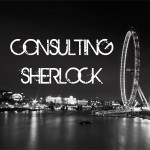Give a one-word or short phrase answer to the question: 
What is the iconic landmark visible in the image?

London Eye